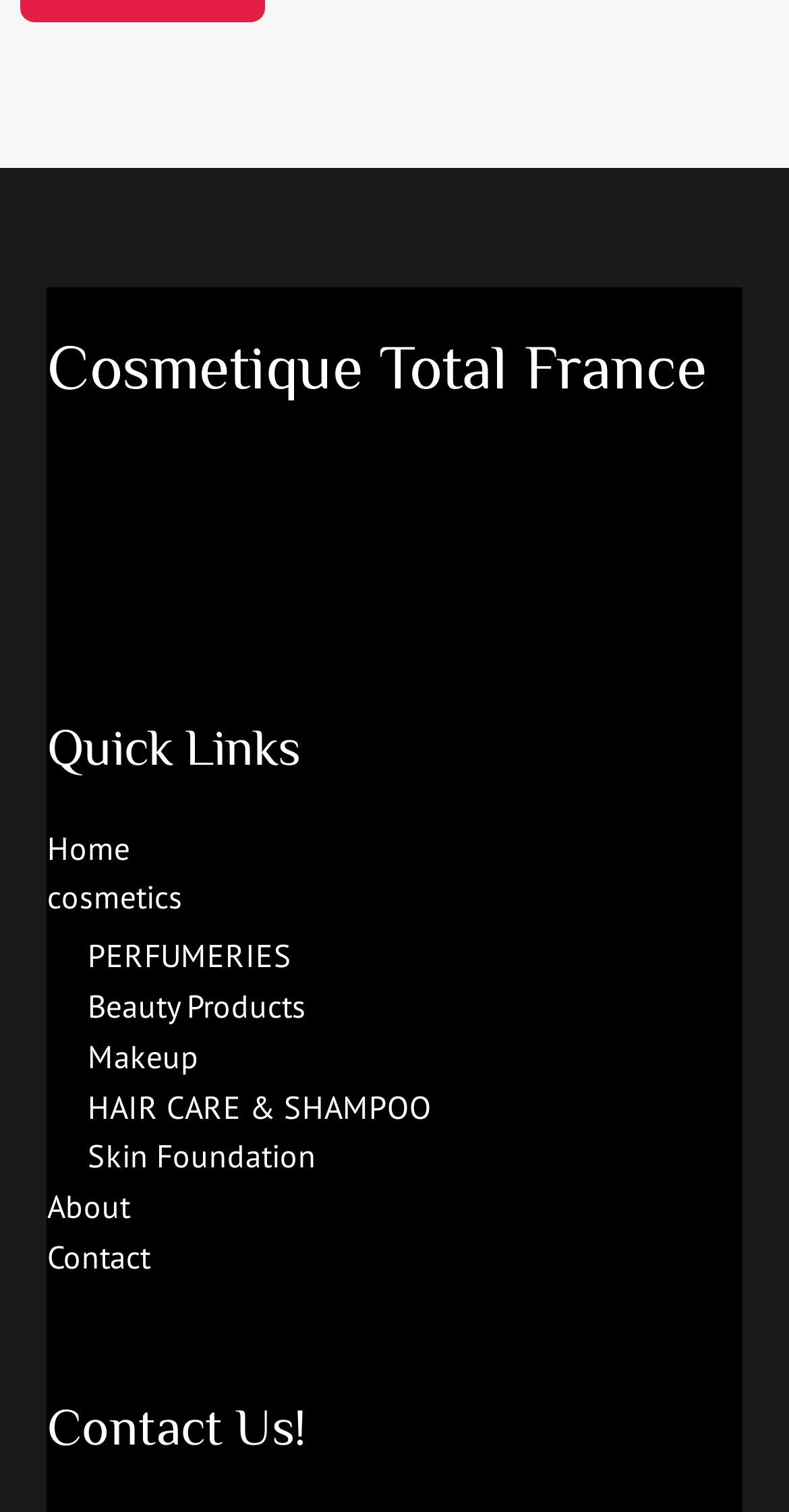Identify the bounding box coordinates for the region to click in order to carry out this instruction: "Visit PERFUMERIES". Provide the coordinates using four float numbers between 0 and 1, formatted as [left, top, right, bottom].

[0.111, 0.618, 0.37, 0.645]